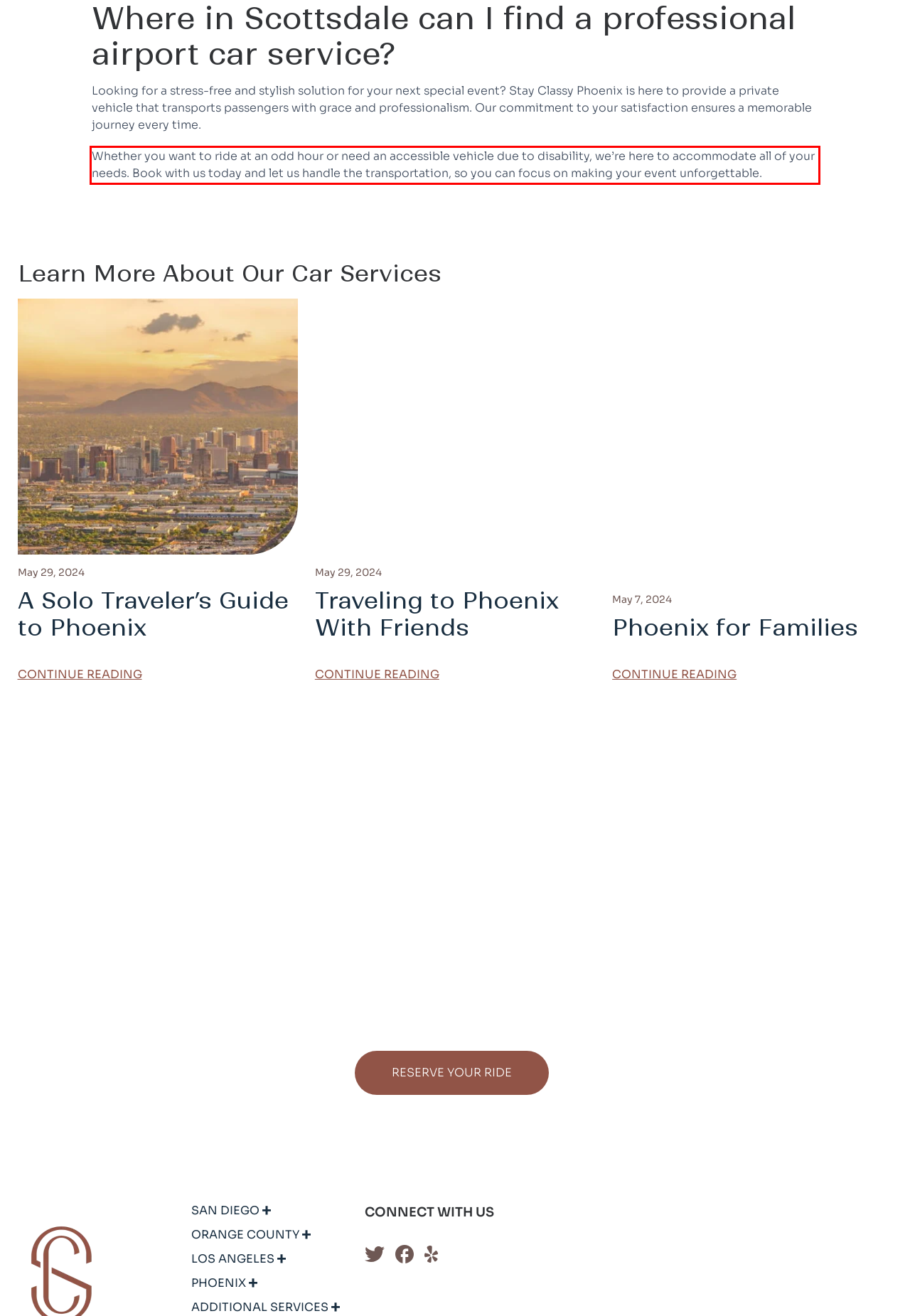With the provided screenshot of a webpage, locate the red bounding box and perform OCR to extract the text content inside it.

Whether you want to ride at an odd hour or need an accessible vehicle due to disability, we’re here to accommodate all of your needs. Book with us today and let us handle the transportation, so you can focus on making your event unforgettable.